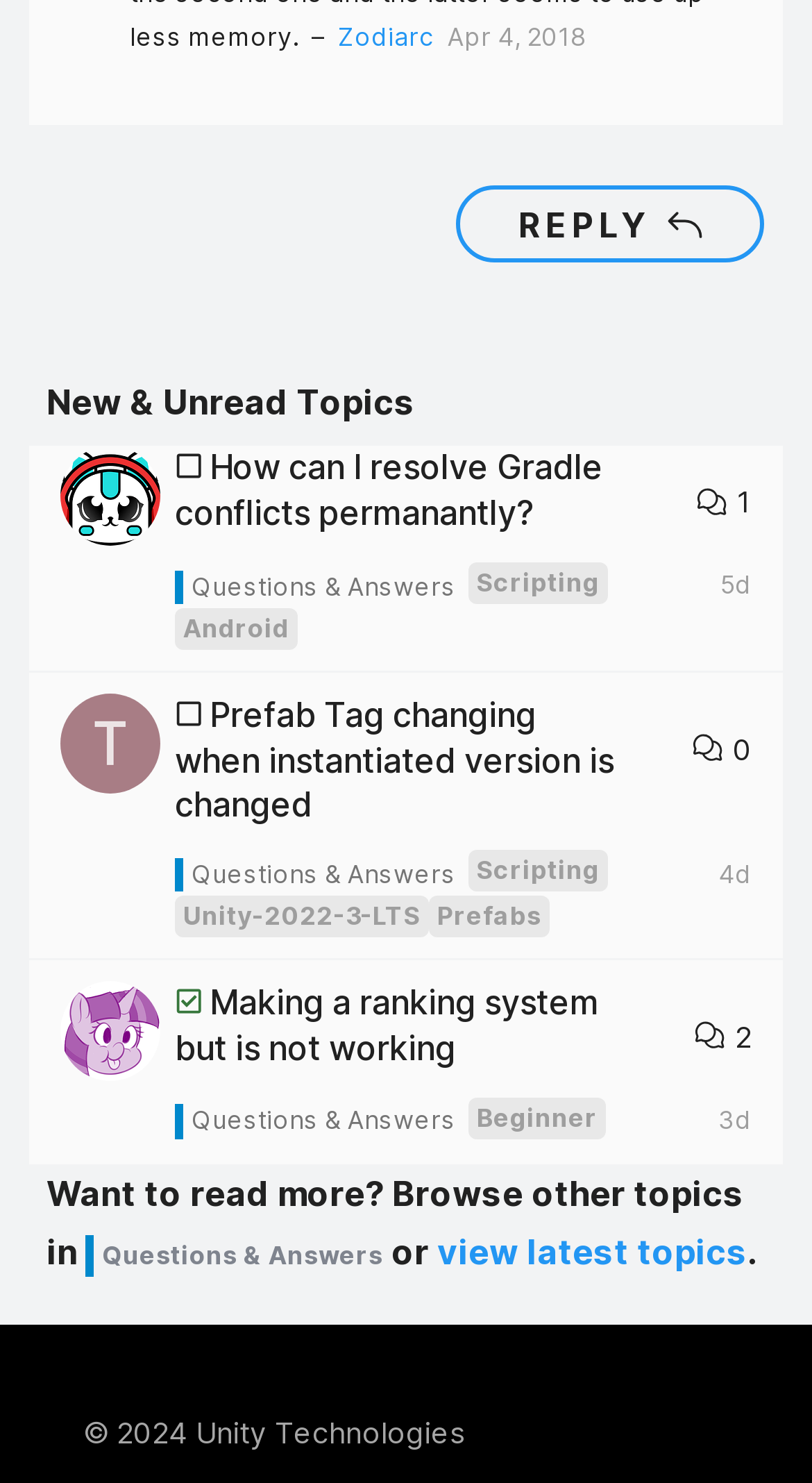Kindly determine the bounding box coordinates for the clickable area to achieve the given instruction: "Click the 'REPLY' button".

[0.561, 0.126, 0.942, 0.177]